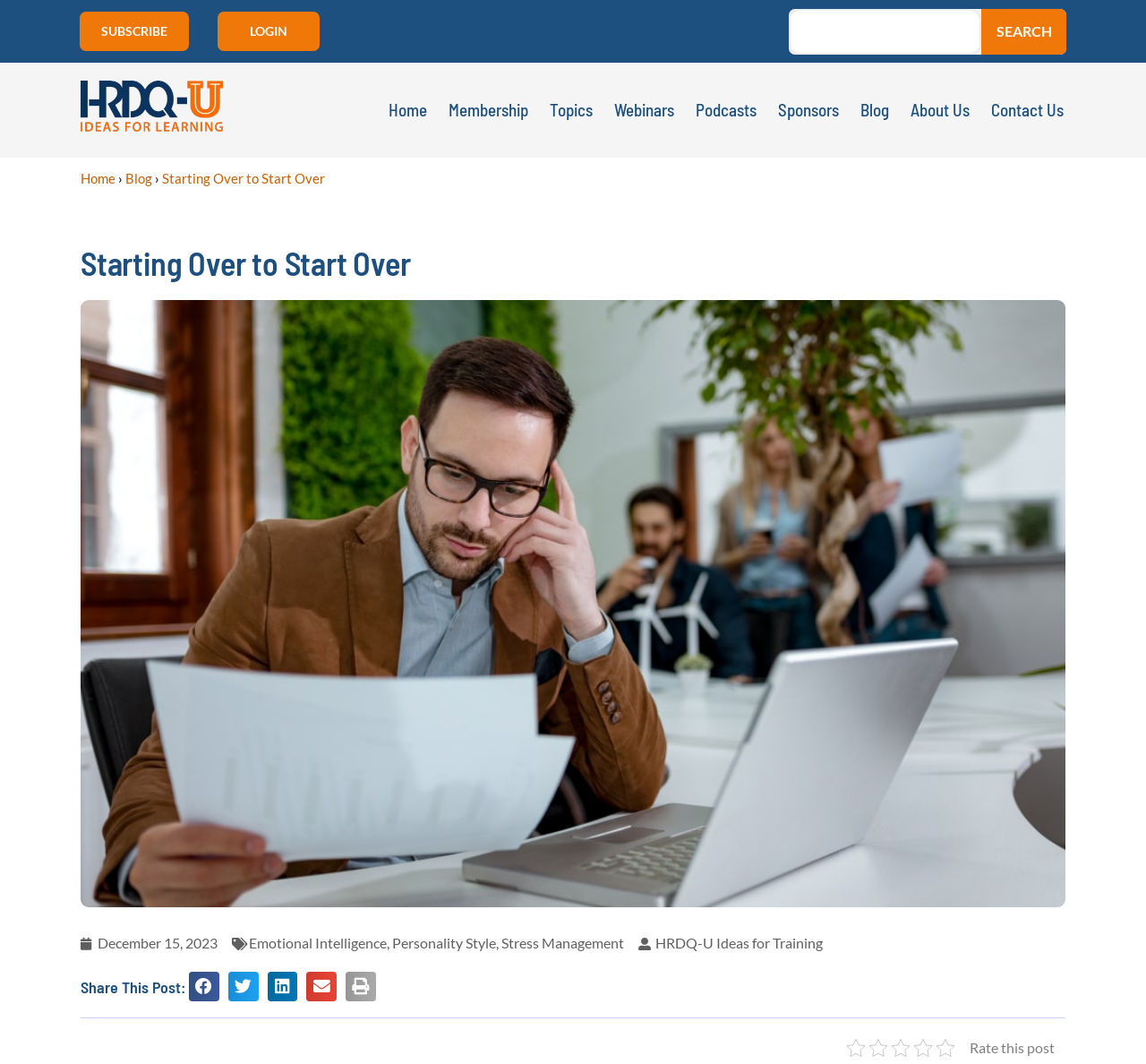Use a single word or phrase to answer the question: 
What type of content is available on this webpage?

Blog posts